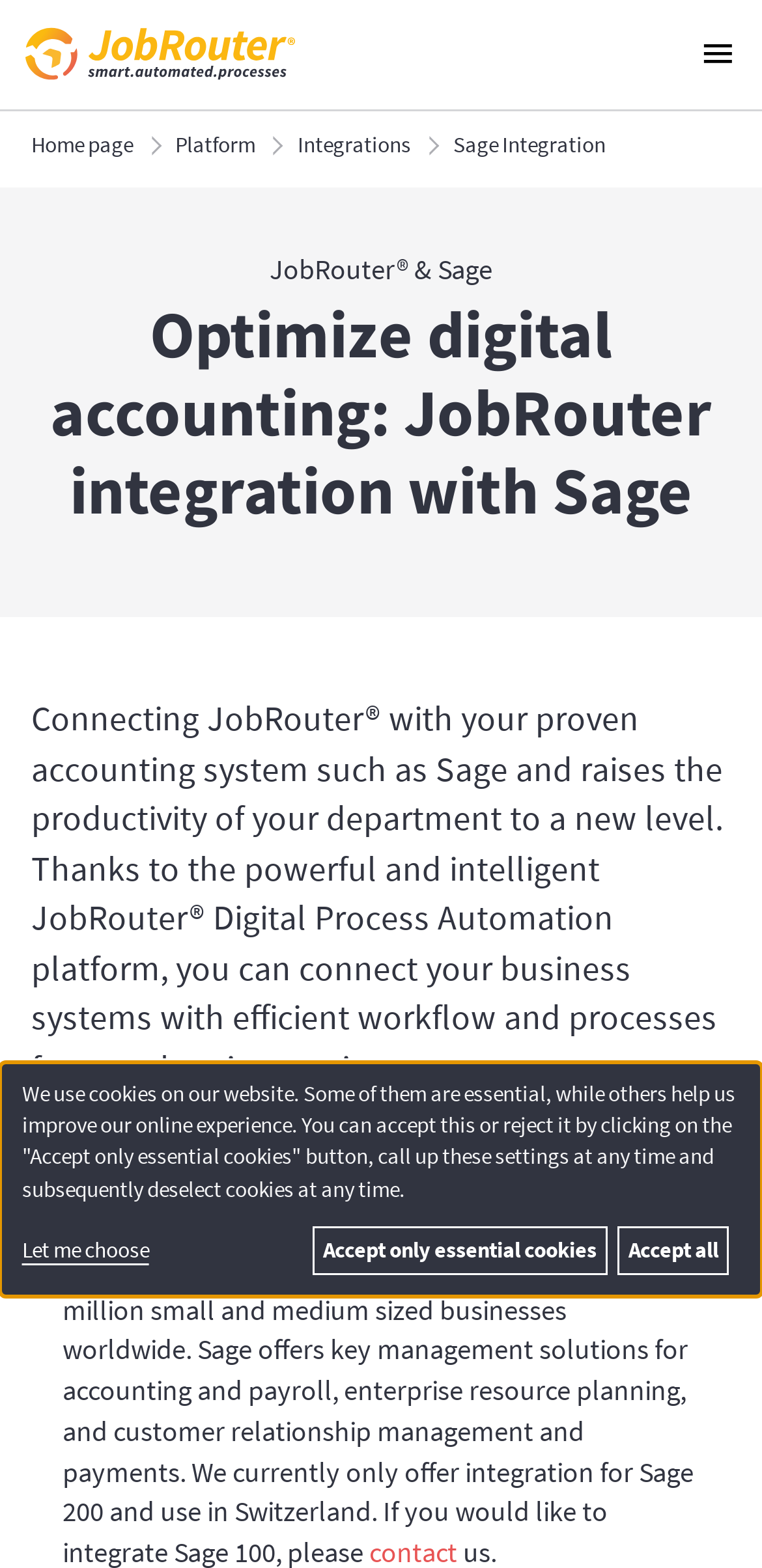Illustrate the webpage's structure and main components comprehensively.

The webpage is focused on promoting the integration of JobRouter with Sage, a proven accounting system, to optimize digital accounting and increase productivity. 

At the top left, there is a link to the JobRouter homepage, accompanied by a small image with the text "JobRouter - smart.automated.processes". 

Below this, a navigation bar spans the entire width of the page, containing links to the home page, platform, integrations, and Sage integration. 

The main content of the page is divided into two sections. The first section has a header with the text "JobRouter & Sage" and a heading that reads "Optimize digital accounting: JobRouter integration with Sage". 

Below this heading, there is a paragraph of text that explains how JobRouter's digital process automation platform can connect business systems with efficient workflow and processes for seamless integration, resulting in increased productivity.

At the bottom of the page, a dialog box appears with a message about the website's use of cookies. The message explains that some cookies are essential, while others help improve the online experience. The user is given the option to accept all cookies, accept only essential cookies, or choose their preferences.